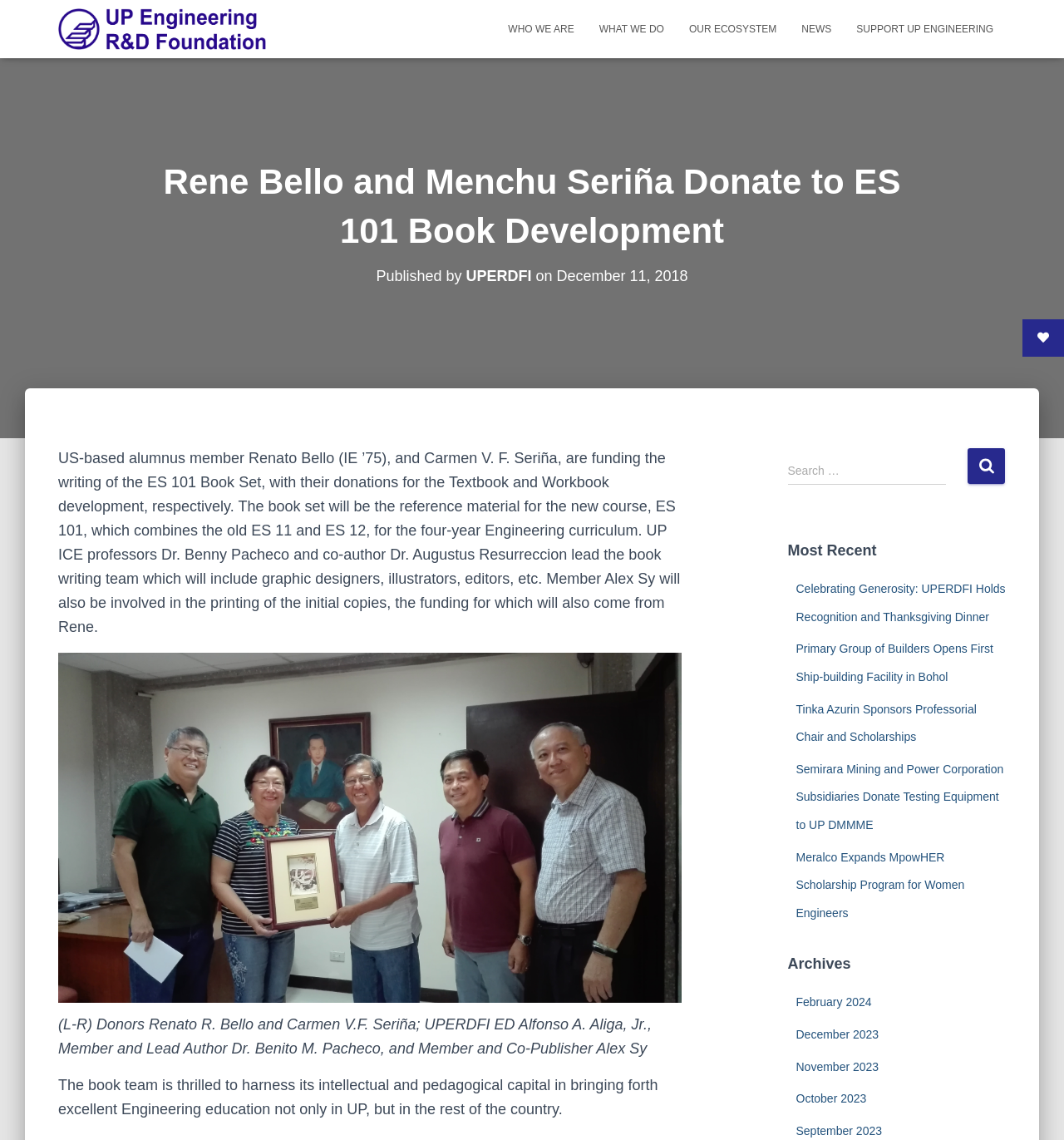Based on the provided description, "UPERDFI", find the bounding box of the corresponding UI element in the screenshot.

[0.438, 0.235, 0.5, 0.249]